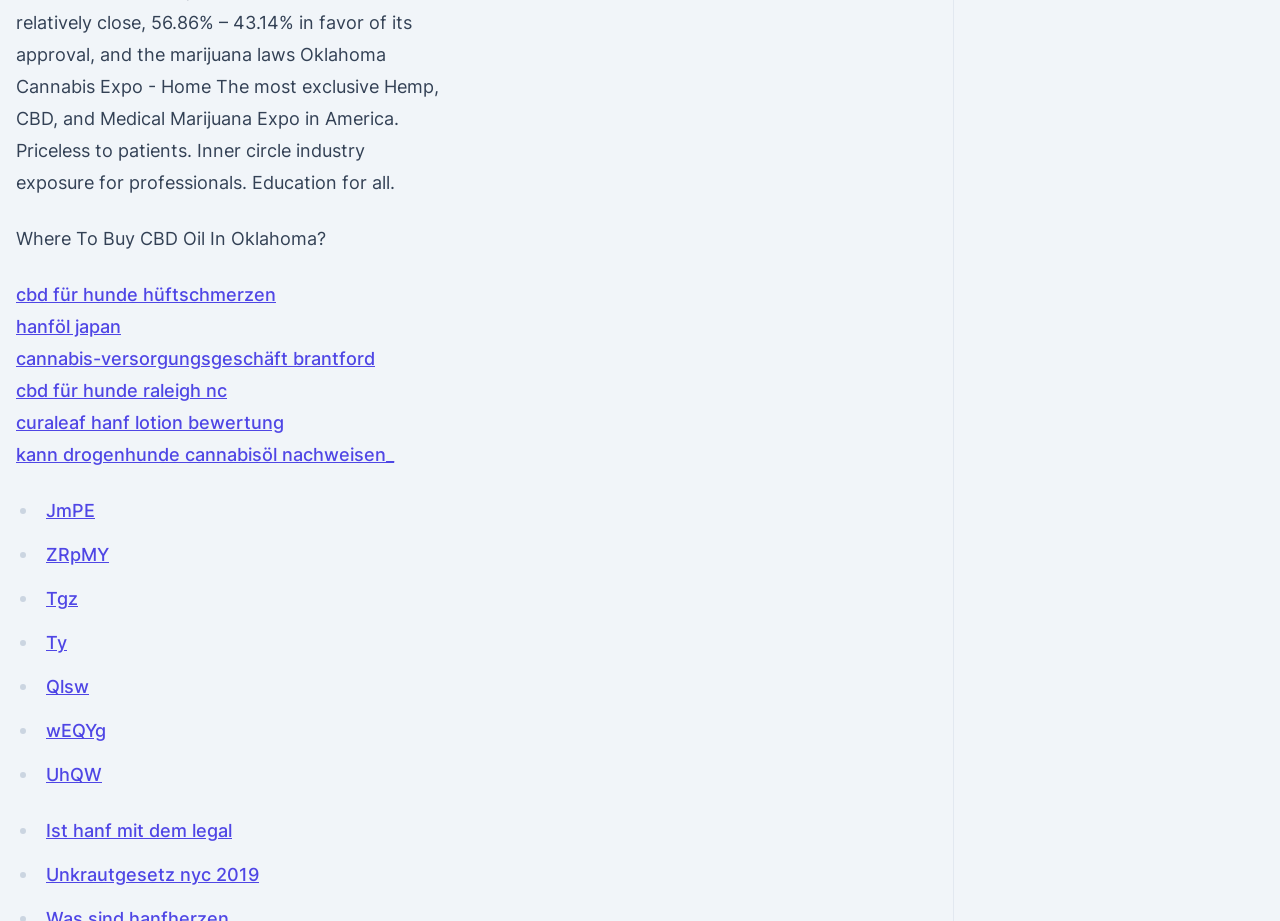Identify the bounding box coordinates for the region of the element that should be clicked to carry out the instruction: "Click on the link to learn about CBD oil for dogs in Raleigh NC". The bounding box coordinates should be four float numbers between 0 and 1, i.e., [left, top, right, bottom].

[0.012, 0.413, 0.177, 0.435]